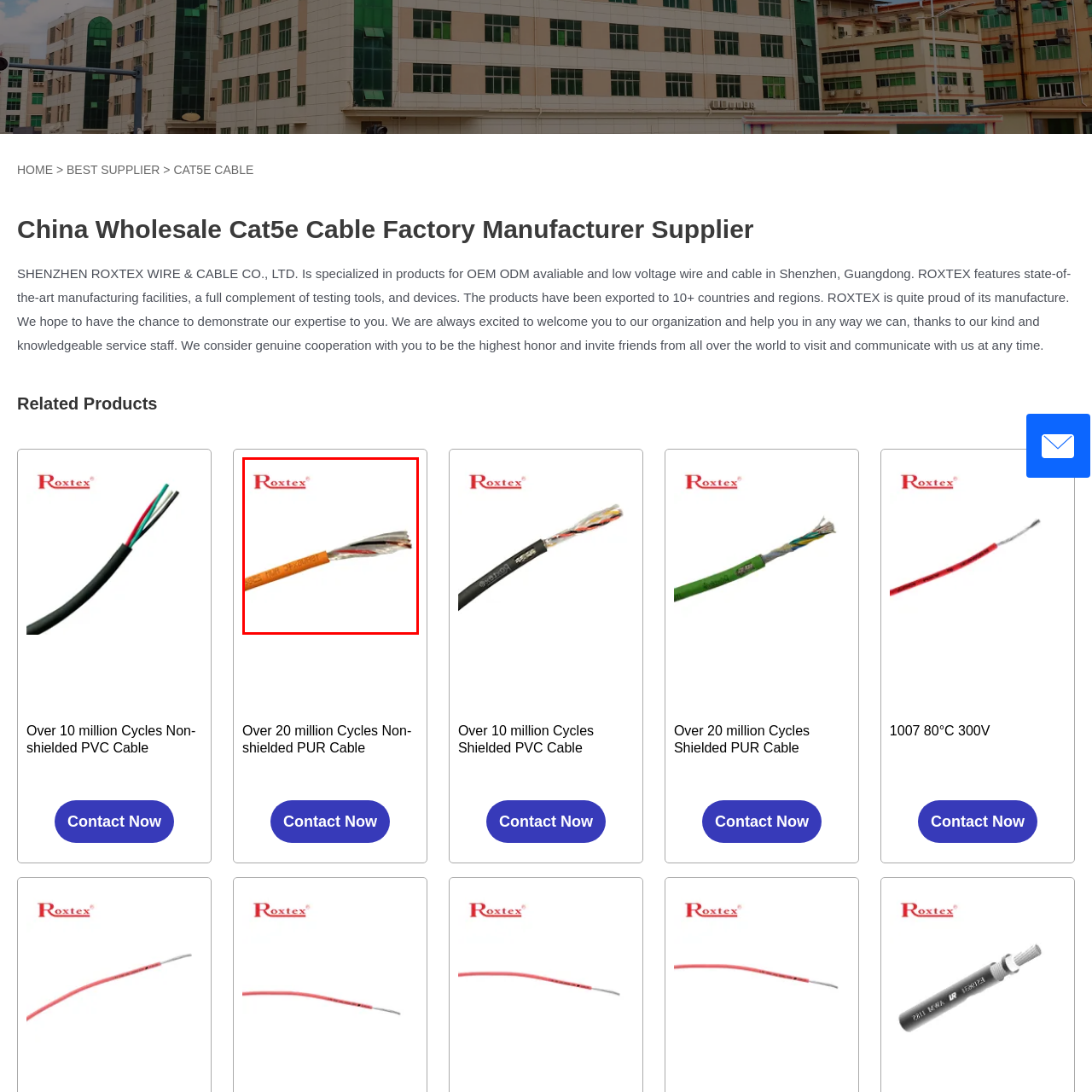Analyze the image surrounded by the red box and respond concisely: What is the origin of the product?

Roxtex